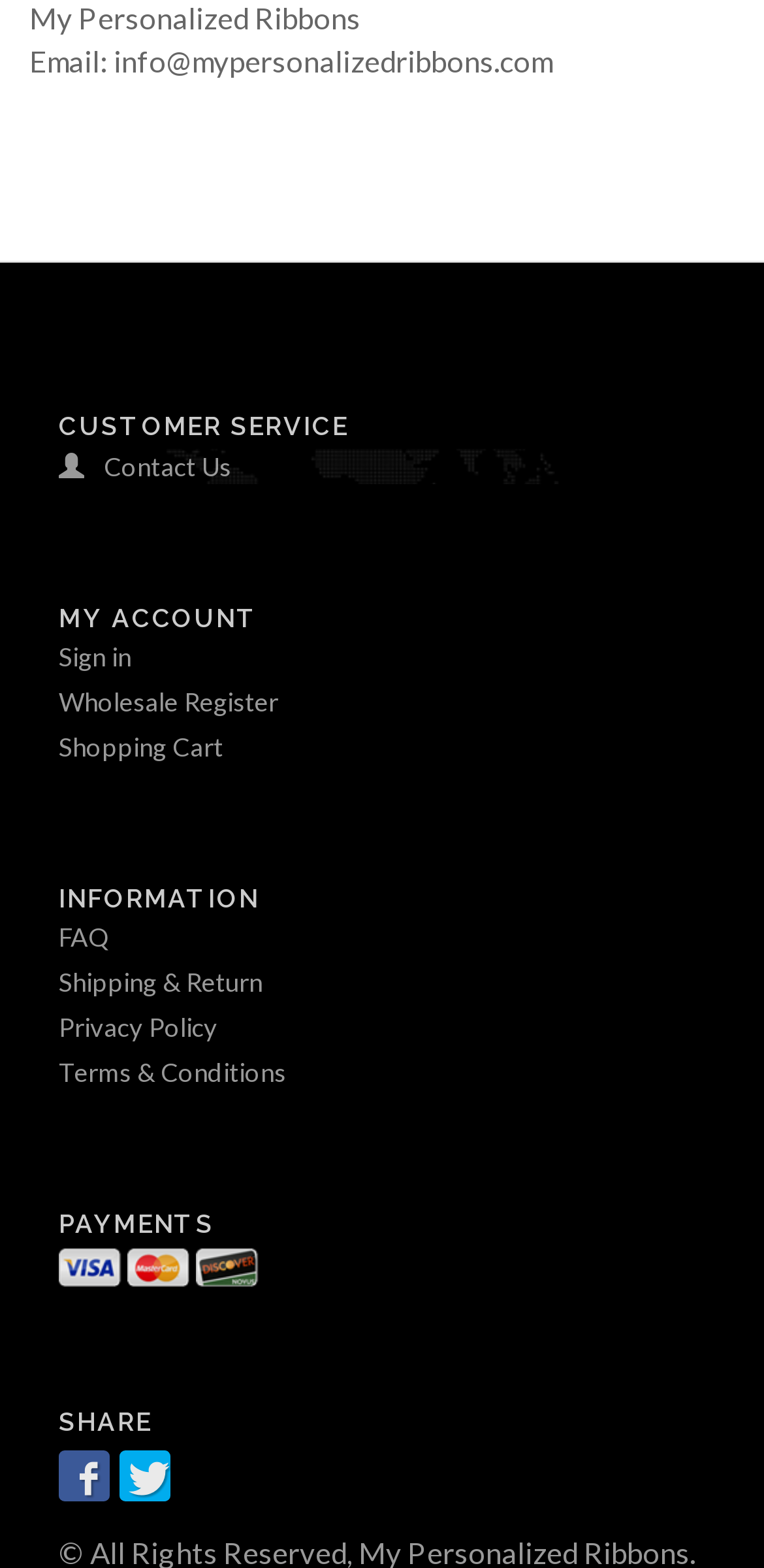What is the third link under the 'MY ACCOUNT' heading?
Please provide a single word or phrase answer based on the image.

Wholesale Register